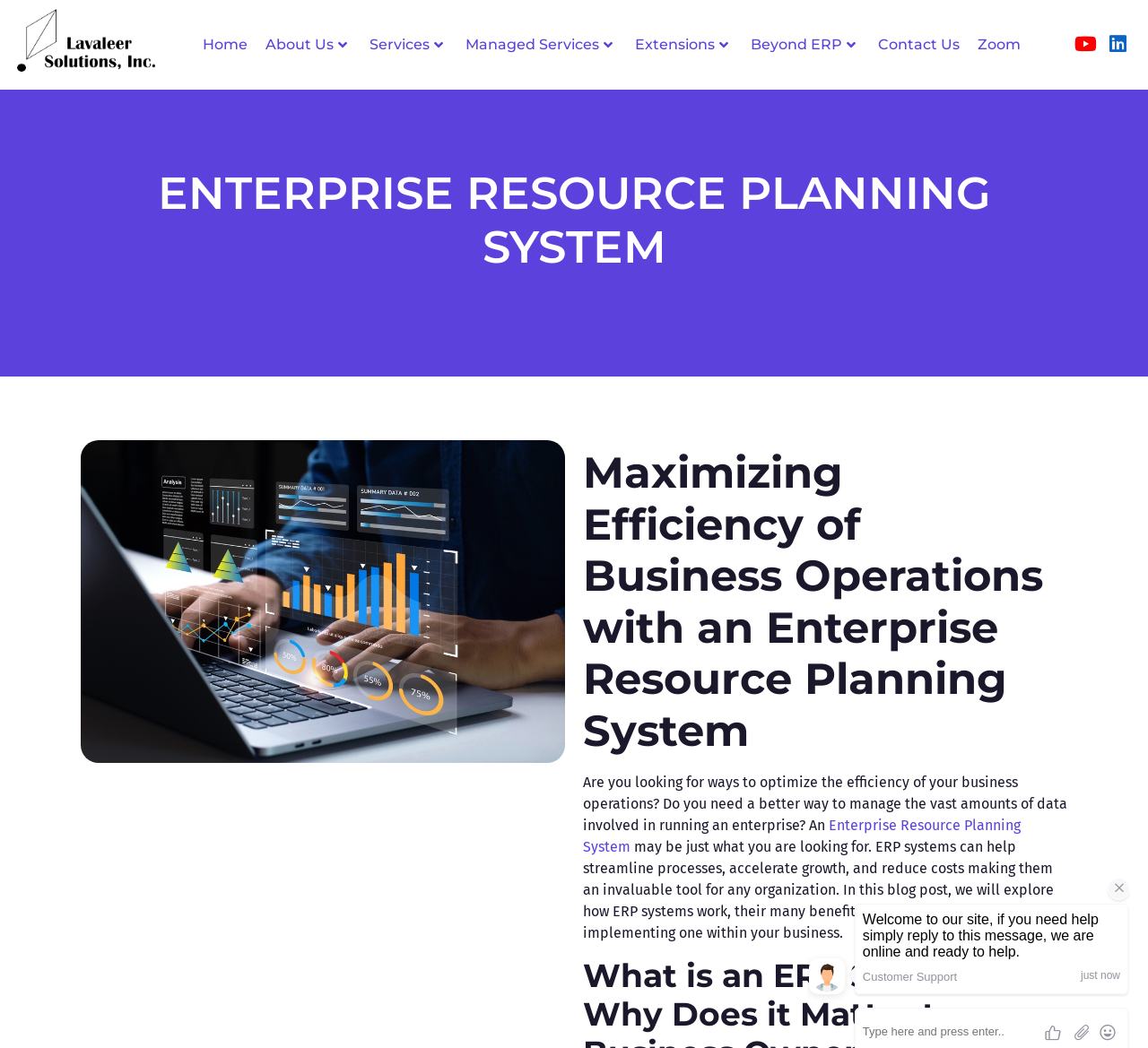Use the details in the image to answer the question thoroughly: 
How many links are in the top navigation bar?

By counting the links in the top navigation bar, I found that there are 7 links: 'Home', 'About Us', 'Services', 'Managed Services', 'Extensions', 'Beyond ERP', and 'Contact Us'.